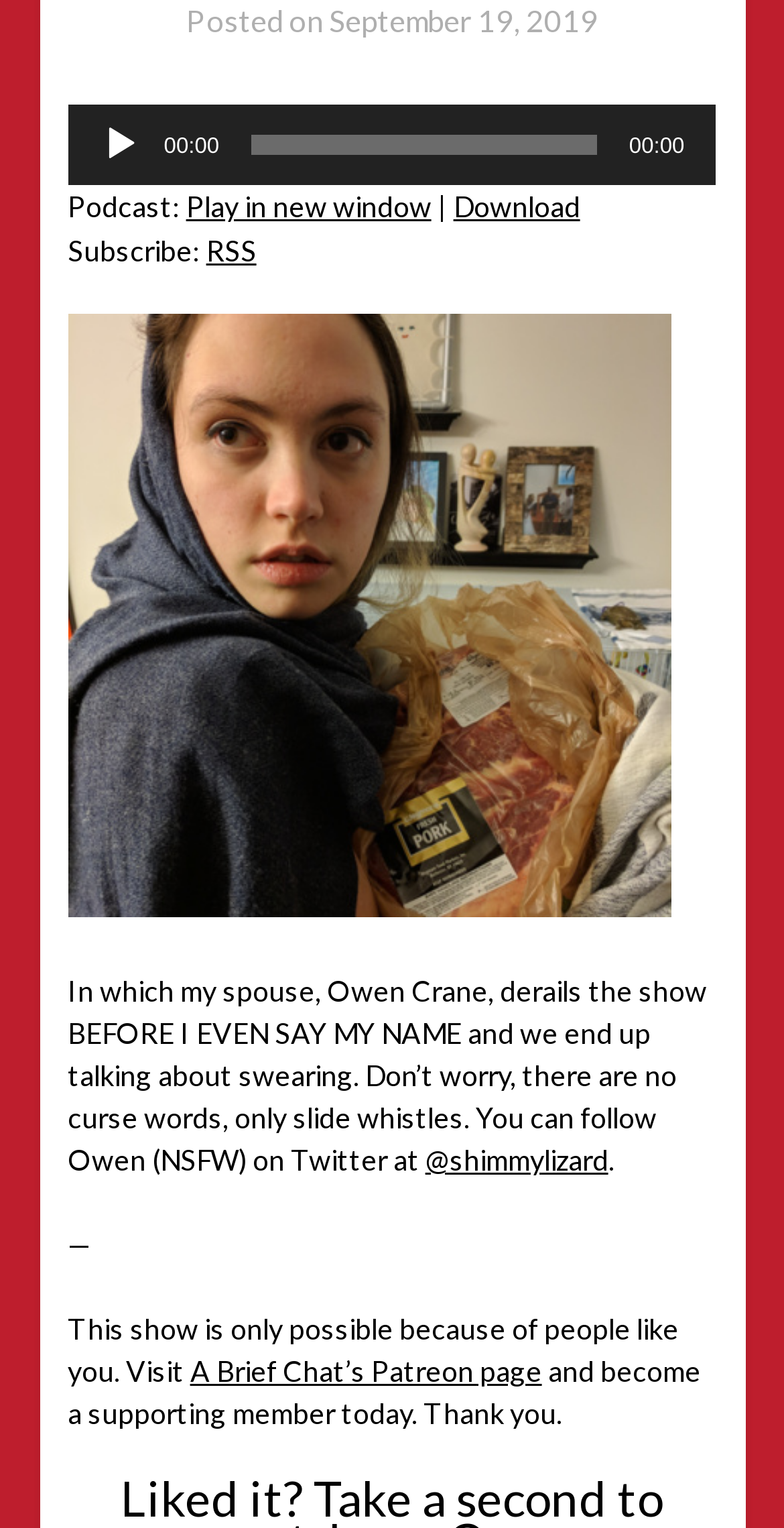Provide a single word or phrase to answer the given question: 
What is the name of the spouse mentioned in the podcast?

Owen Crane